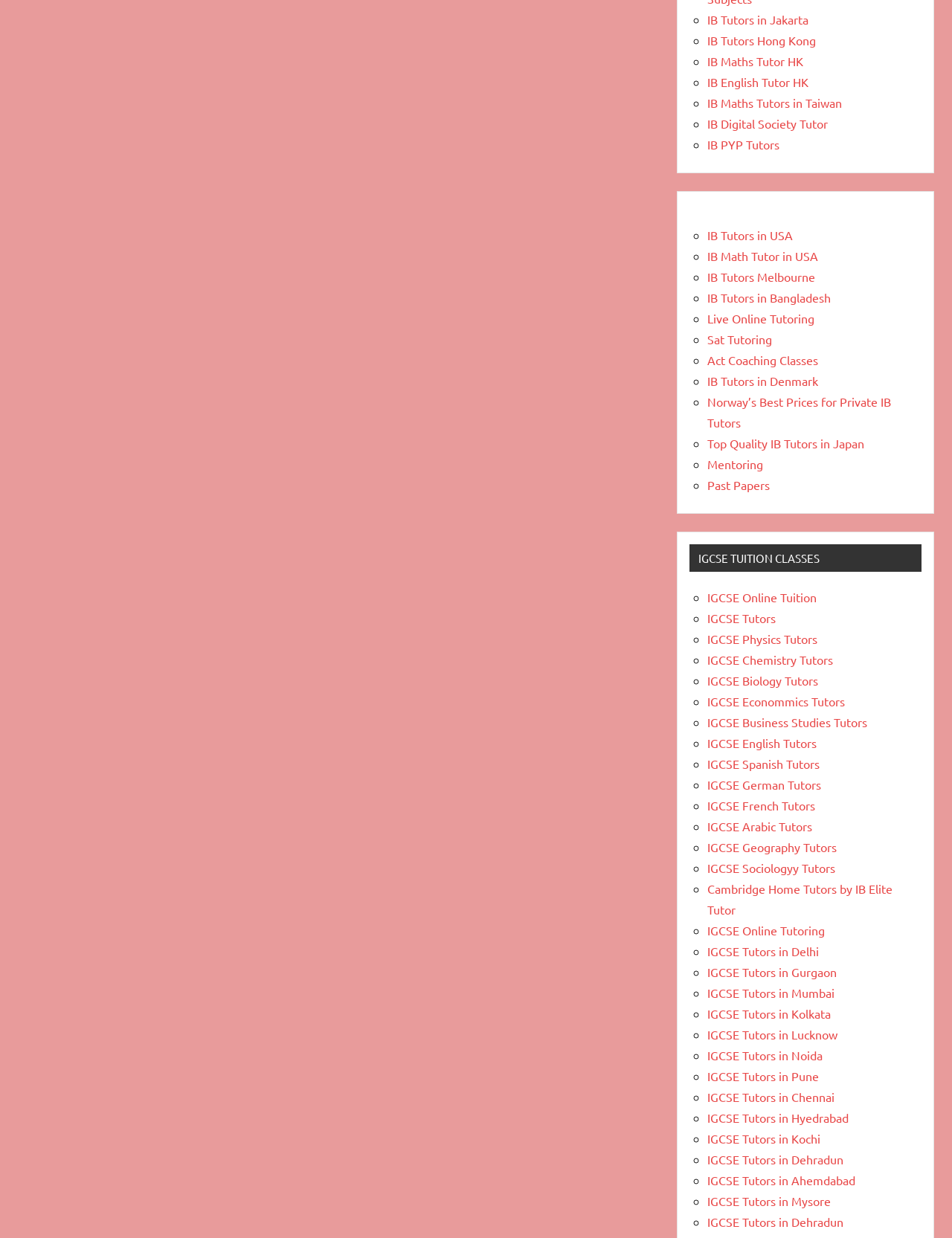Please locate the bounding box coordinates of the element that needs to be clicked to achieve the following instruction: "View IGCSE TUITION CLASSES". The coordinates should be four float numbers between 0 and 1, i.e., [left, top, right, bottom].

[0.725, 0.439, 0.968, 0.462]